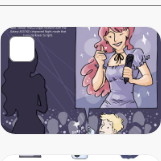Give a thorough explanation of the elements present in the image.

This image showcases a vibrant and whimsical illustration inspired by the Galaxy A53 5G, featuring a character with bright pink hair performing on stage with a microphone. She is dressed in a stylish purple outfit, exuding confidence and charisma, captivating the audience. In the foreground, a young boy gazes up in admiration, highlighting the magic of performance. The background is adorned with sparkling lights, creating a lively atmosphere typical of a concert or show. This artistic representation emphasizes the fun and dynamic features of the Galaxy A53 5G, capturing the essence of entertainment and connection.